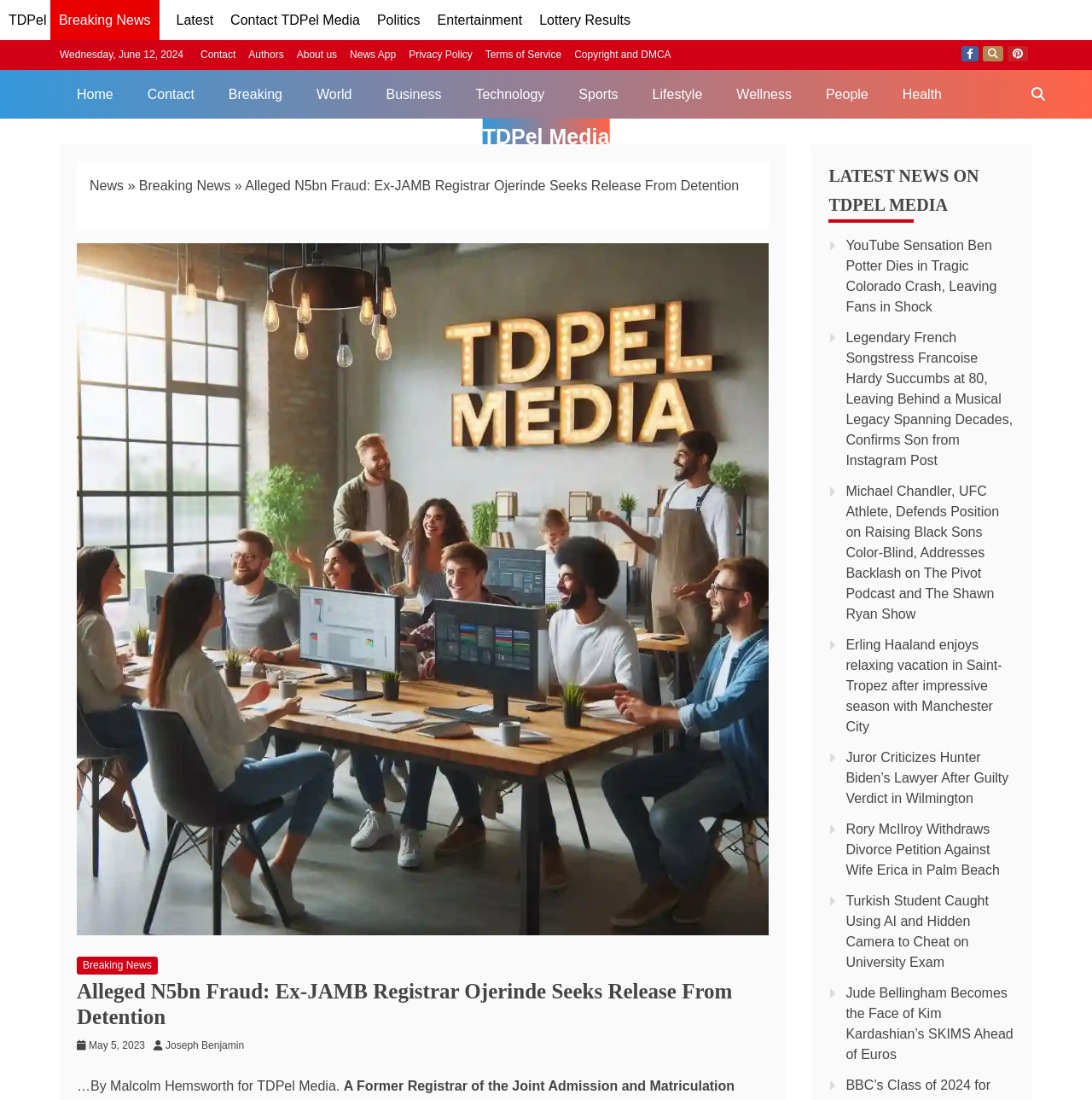Please provide the bounding box coordinates for the element that needs to be clicked to perform the instruction: "Search for something on TDPel Media". The coordinates must consist of four float numbers between 0 and 1, formatted as [left, top, right, bottom].

[0.933, 0.063, 0.969, 0.108]